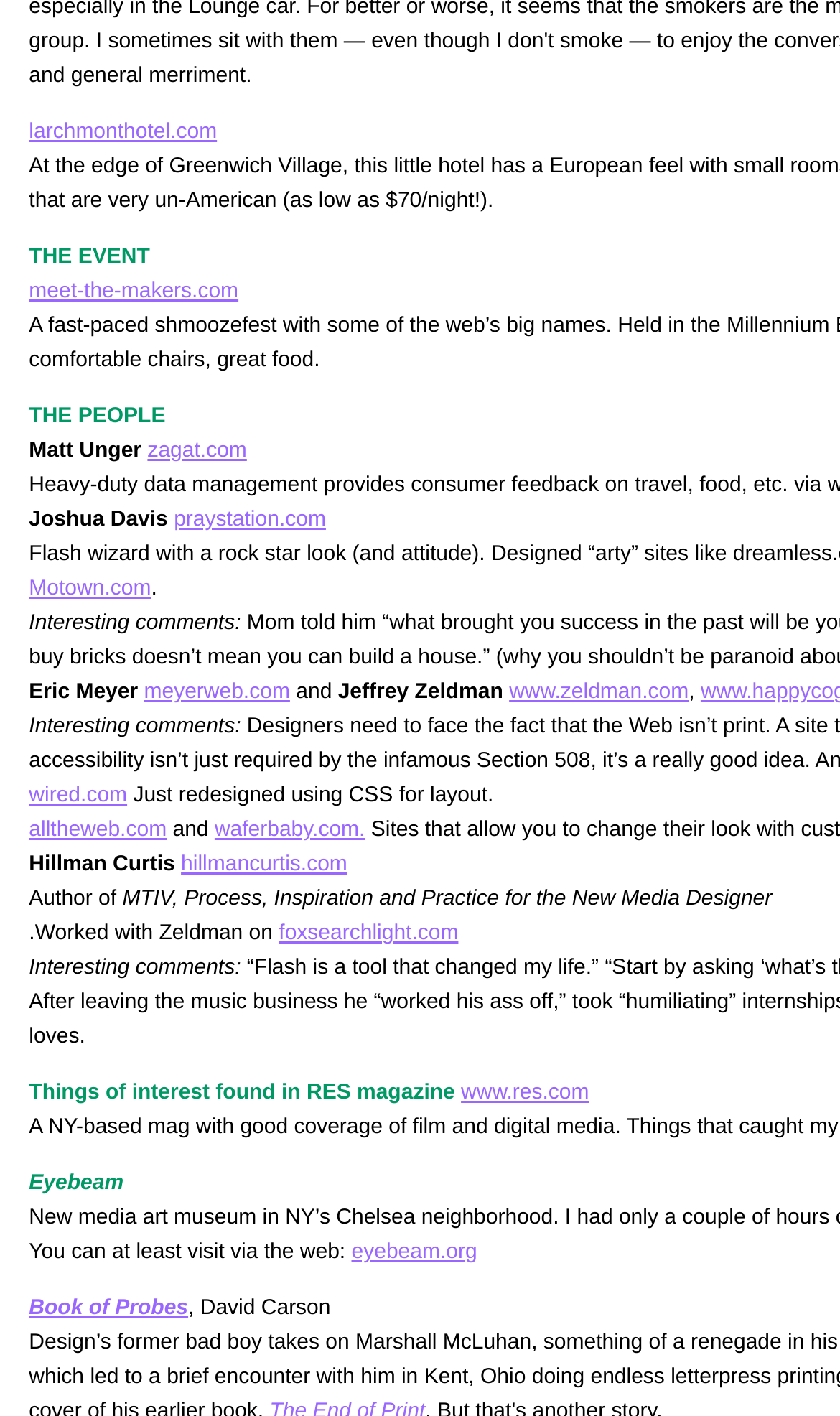Ascertain the bounding box coordinates for the UI element detailed here: "Book of Probes". The coordinates should be provided as [left, top, right, bottom] with each value being a float between 0 and 1.

[0.034, 0.916, 0.224, 0.933]